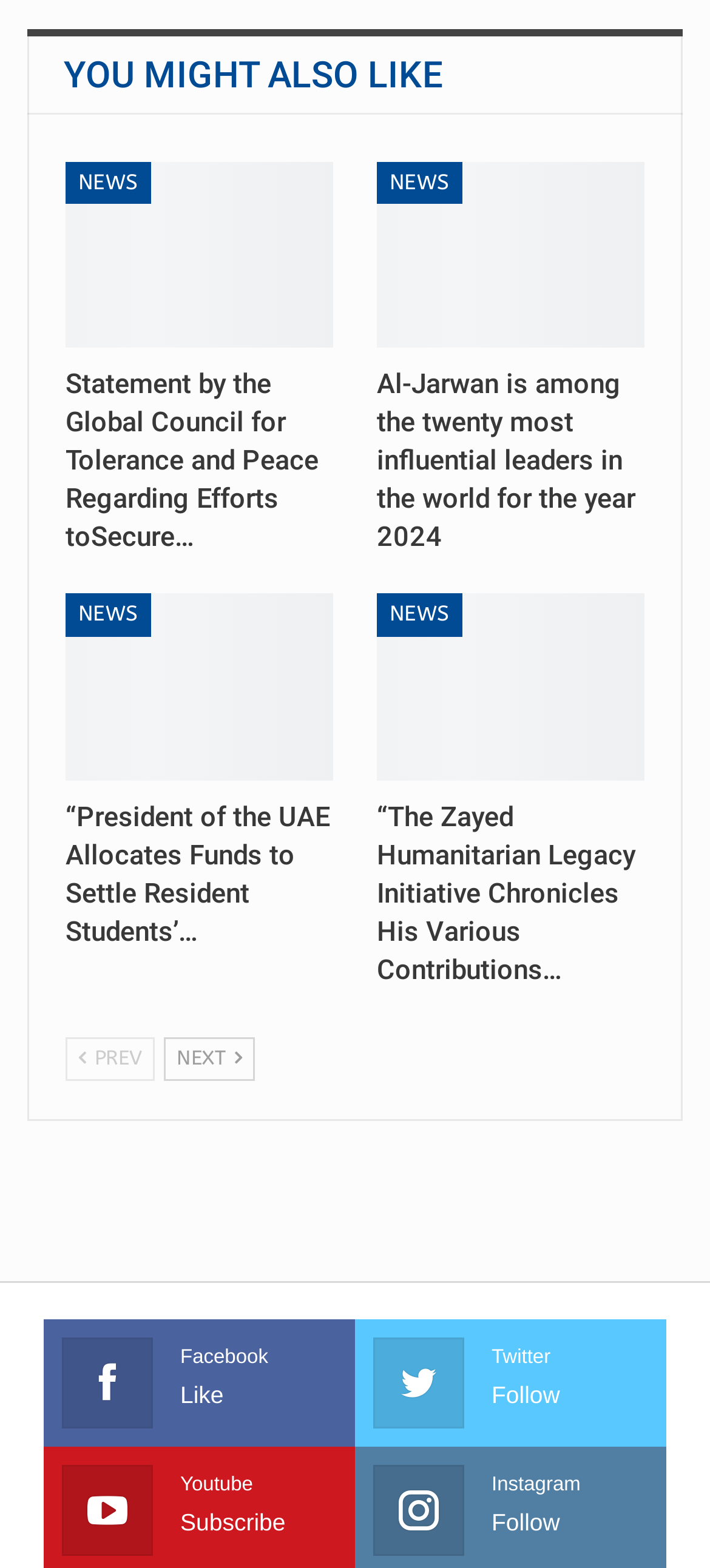Could you find the bounding box coordinates of the clickable area to complete this instruction: "Go to the next page"?

[0.231, 0.662, 0.359, 0.69]